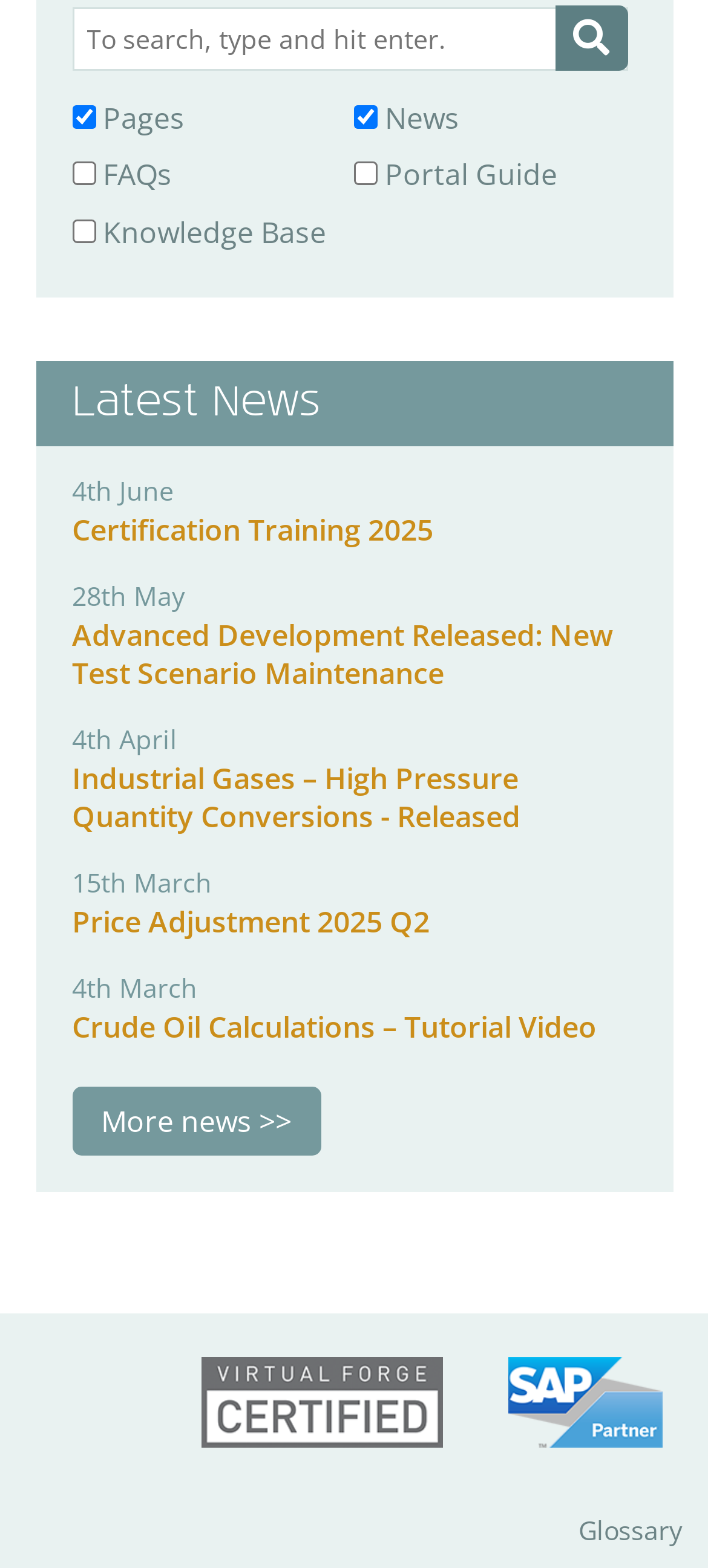Identify the bounding box coordinates of the element to click to follow this instruction: 'view more news'. Ensure the coordinates are four float values between 0 and 1, provided as [left, top, right, bottom].

[0.101, 0.694, 0.453, 0.738]